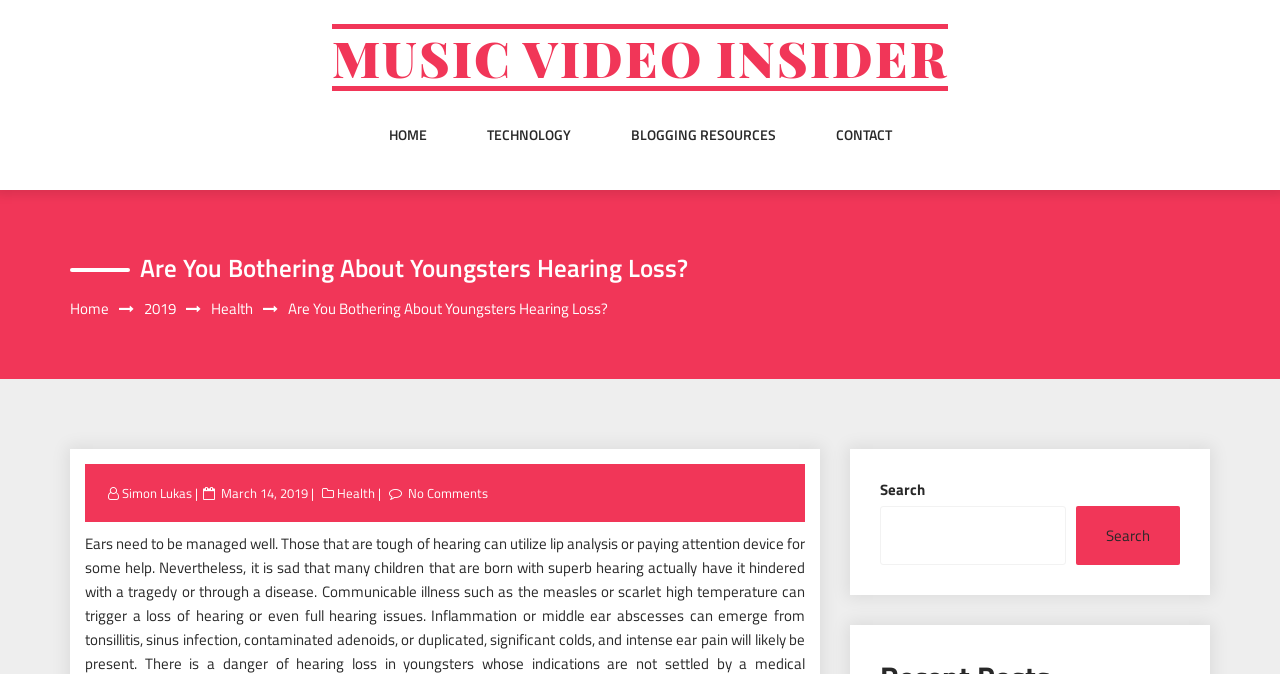Locate and extract the text of the main heading on the webpage.

MUSIC VIDEO INSIDER